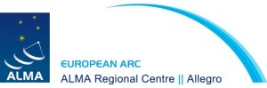What is represented by the stylized graphic in the logo?
Please provide a single word or phrase as the answer based on the screenshot.

Radio telescopes